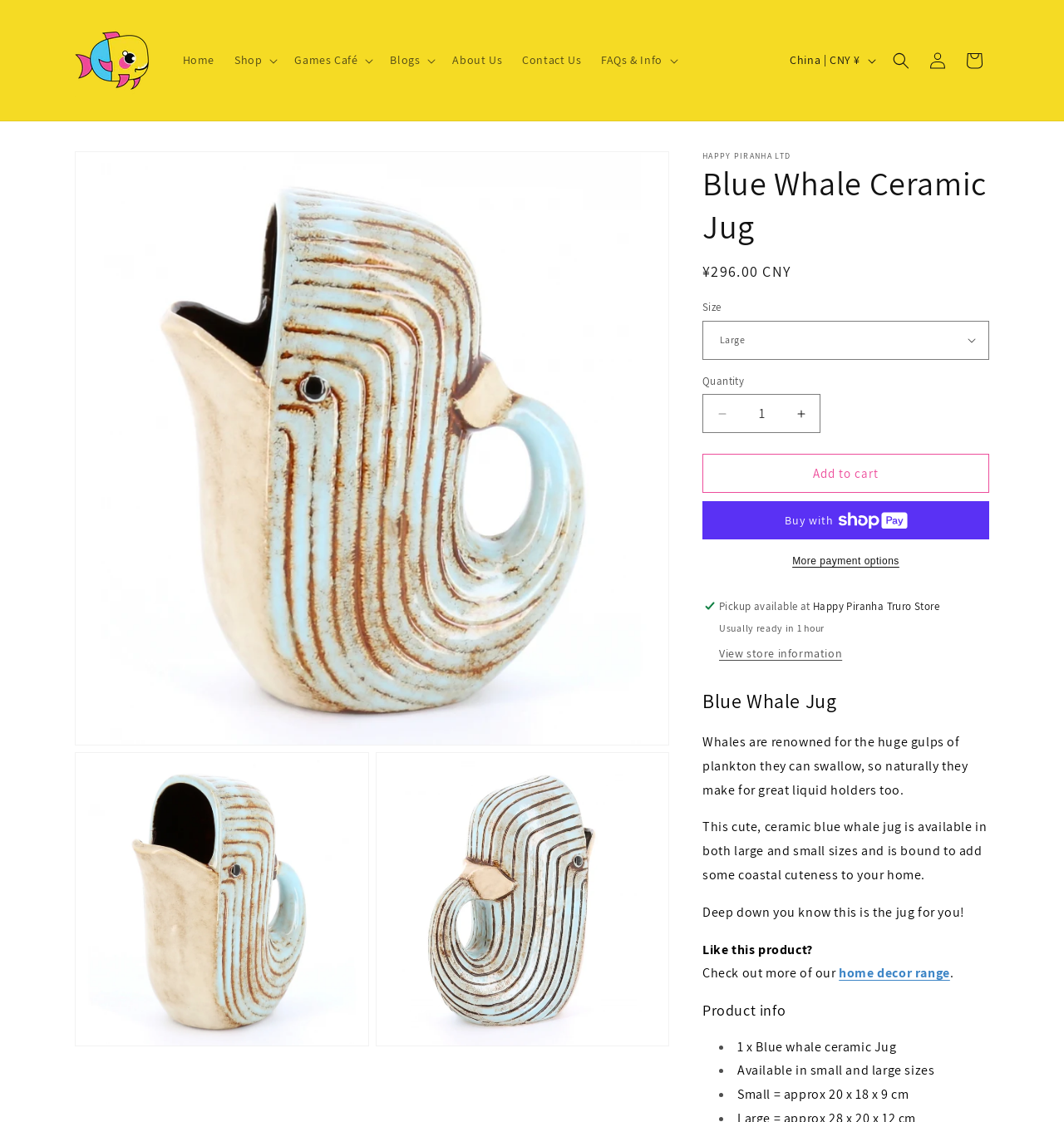Please find the bounding box for the UI element described by: "How it can be done".

None